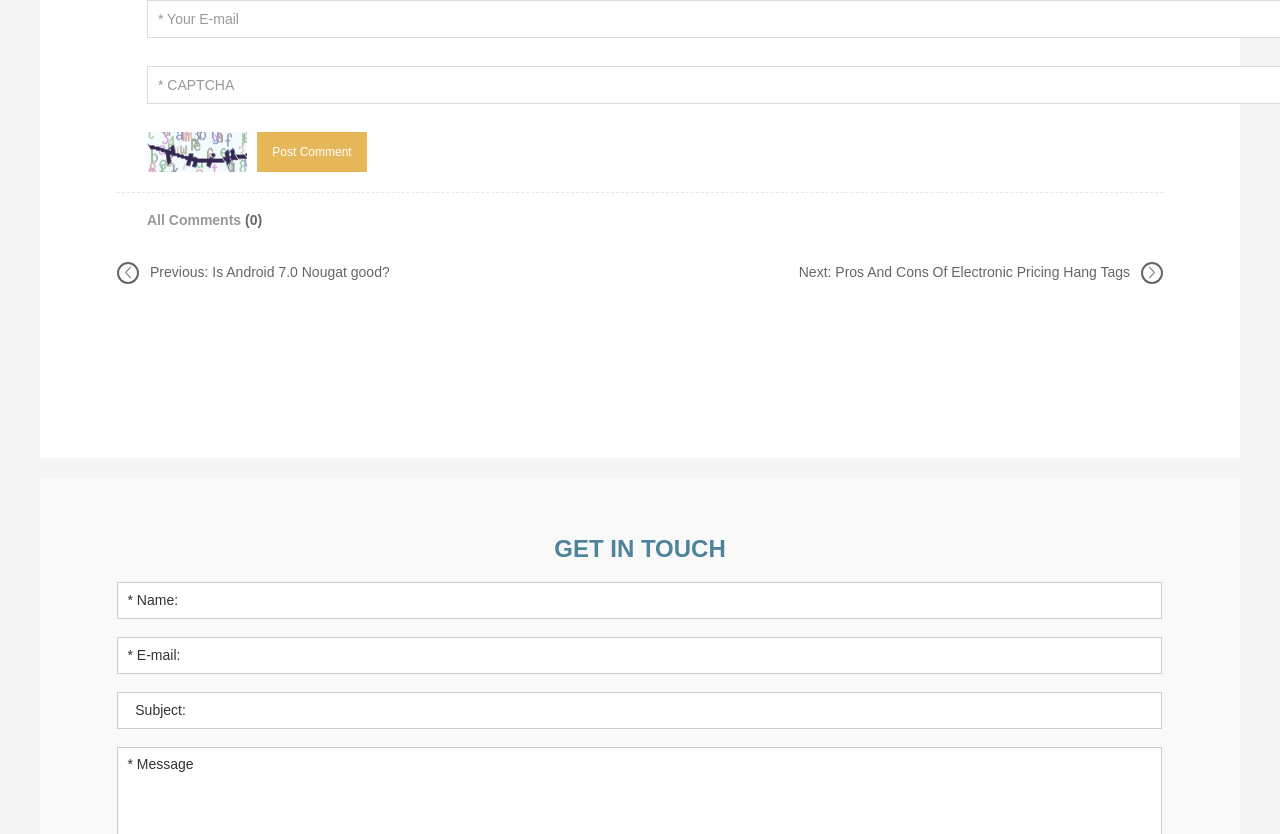Can you specify the bounding box coordinates of the area that needs to be clicked to fulfill the following instruction: "Enter your name in the text field"?

[0.091, 0.698, 0.907, 0.743]